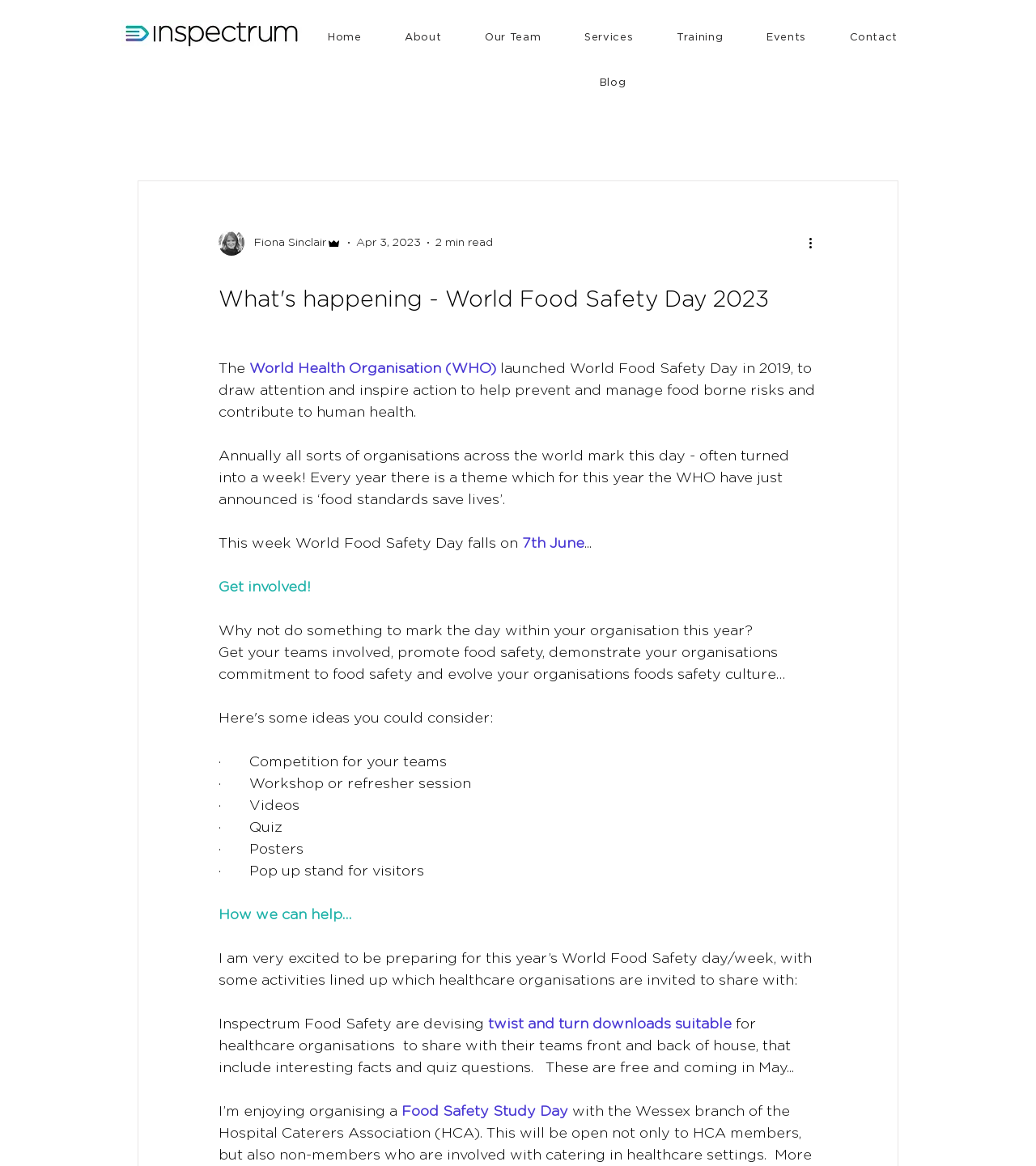Generate a comprehensive description of the webpage.

The webpage is about World Food Safety Day 2023, with a focus on healthcare organizations. At the top left, there is an Inspectrum Food Safety logo, which is an image link. Below the logo, there is a navigation menu with links to various pages, including Home, About, Our Team, Services, Training, Events, Contact, and Blog.

On the right side of the navigation menu, there is another navigation menu specific to the blog section, with links to All Posts and Events. Below this menu, there is a section with a writer's picture, followed by the writer's name, Fiona Sinclair, and her role, Admin. There is also a date, April 3, 2023, and a read time of 2 minutes.

The main content of the page is a blog post titled "What's happening - World Food Safety Day 2023". The post explains that the World Health Organisation (WHO) launched World Food Safety Day in 2019 to raise awareness about foodborne risks and contribute to human health. The post also mentions that this year's theme is "food standards save lives" and that the day falls on June 7th.

The post encourages healthcare organizations to get involved and mark the day by doing something within their organization. It suggests various activities, such as competitions, workshops, videos, quizzes, posters, and pop-up stands. The post also mentions that Inspectrum Food Safety is preparing for the event and will provide free downloads, including twist and turn downloads, suitable for healthcare organizations to share with their teams.

At the bottom of the post, there is a mention of a Food Safety Study Day being organized. Overall, the webpage is informative and encourages healthcare organizations to participate in World Food Safety Day 2023.